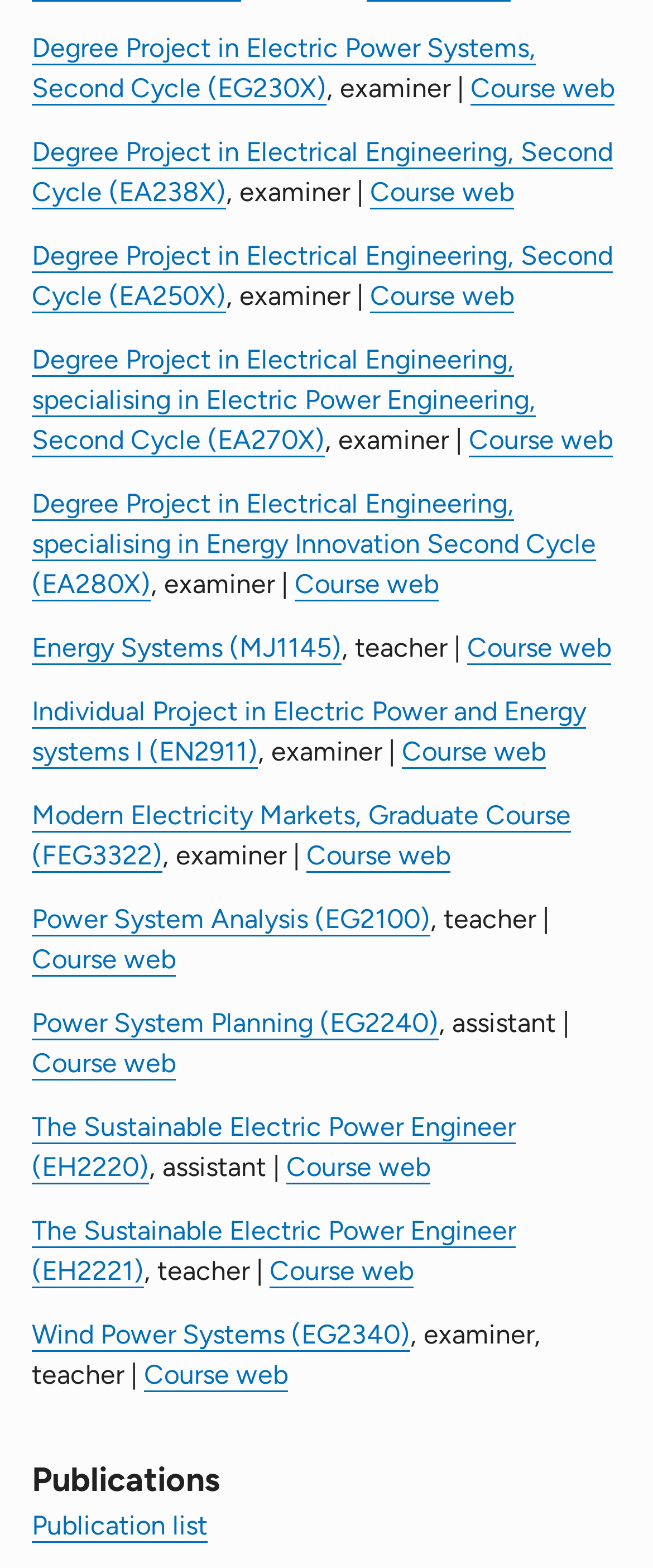Answer the question briefly using a single word or phrase: 
What is the role of the person associated with the course 'Power System Analysis (EG2100)'?

teacher